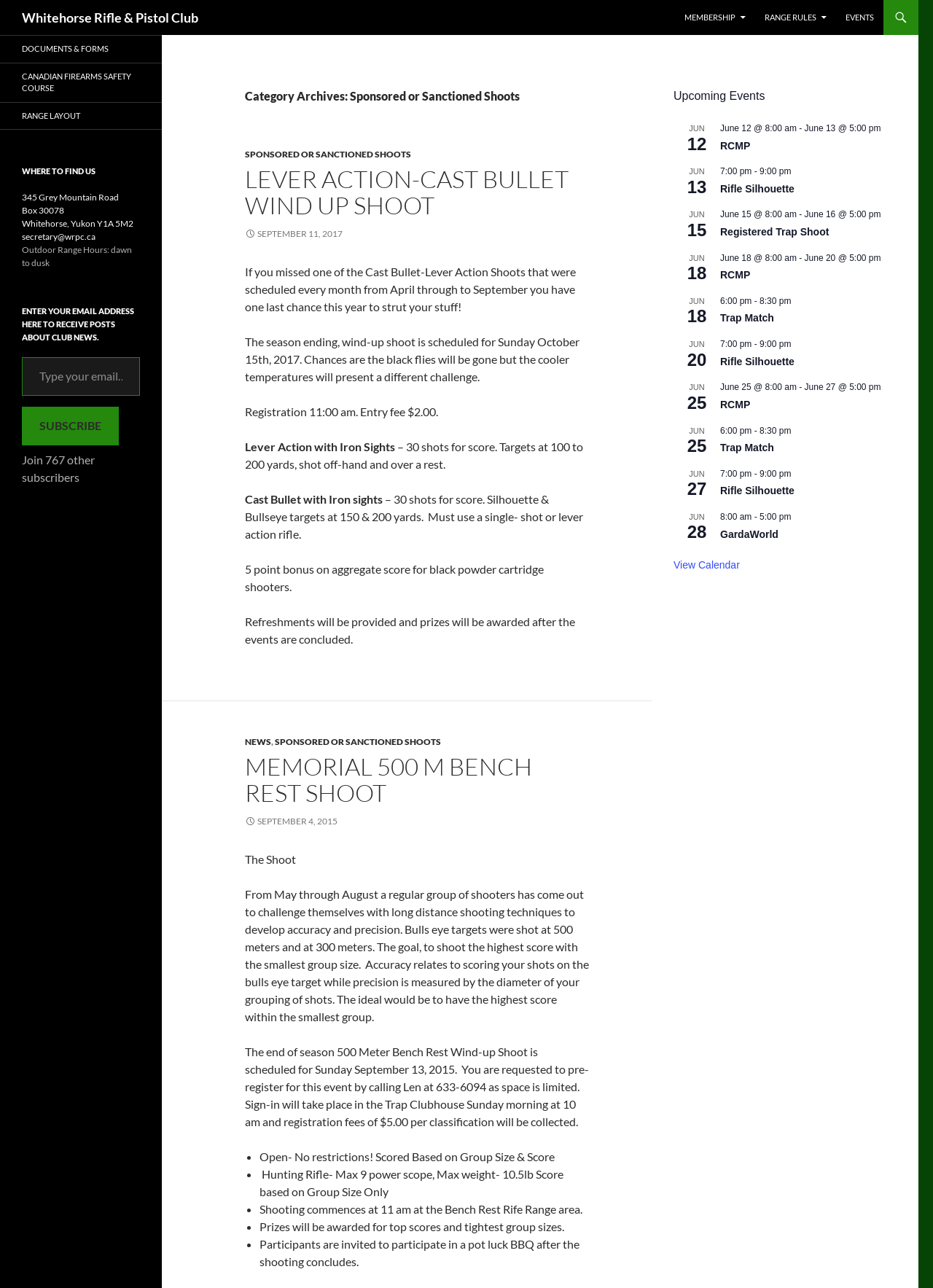What is the main heading of this webpage? Please extract and provide it.

Whitehorse Rifle & Pistol Club